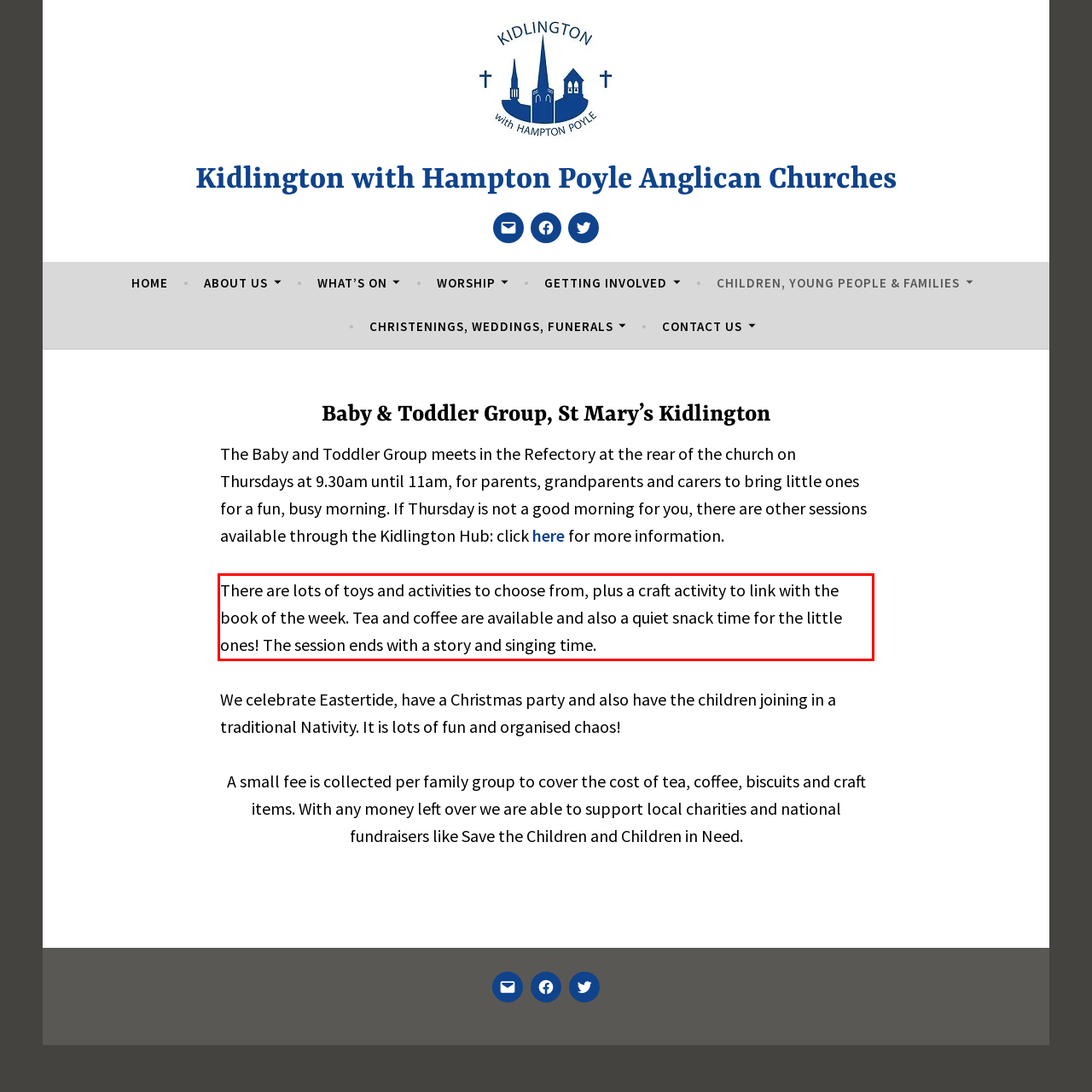Given a webpage screenshot, locate the red bounding box and extract the text content found inside it.

There are lots of toys and activities to choose from, plus a craft activity to link with the book of the week. Tea and coffee are available and also a quiet snack time for the little ones! The session ends with a story and singing time.